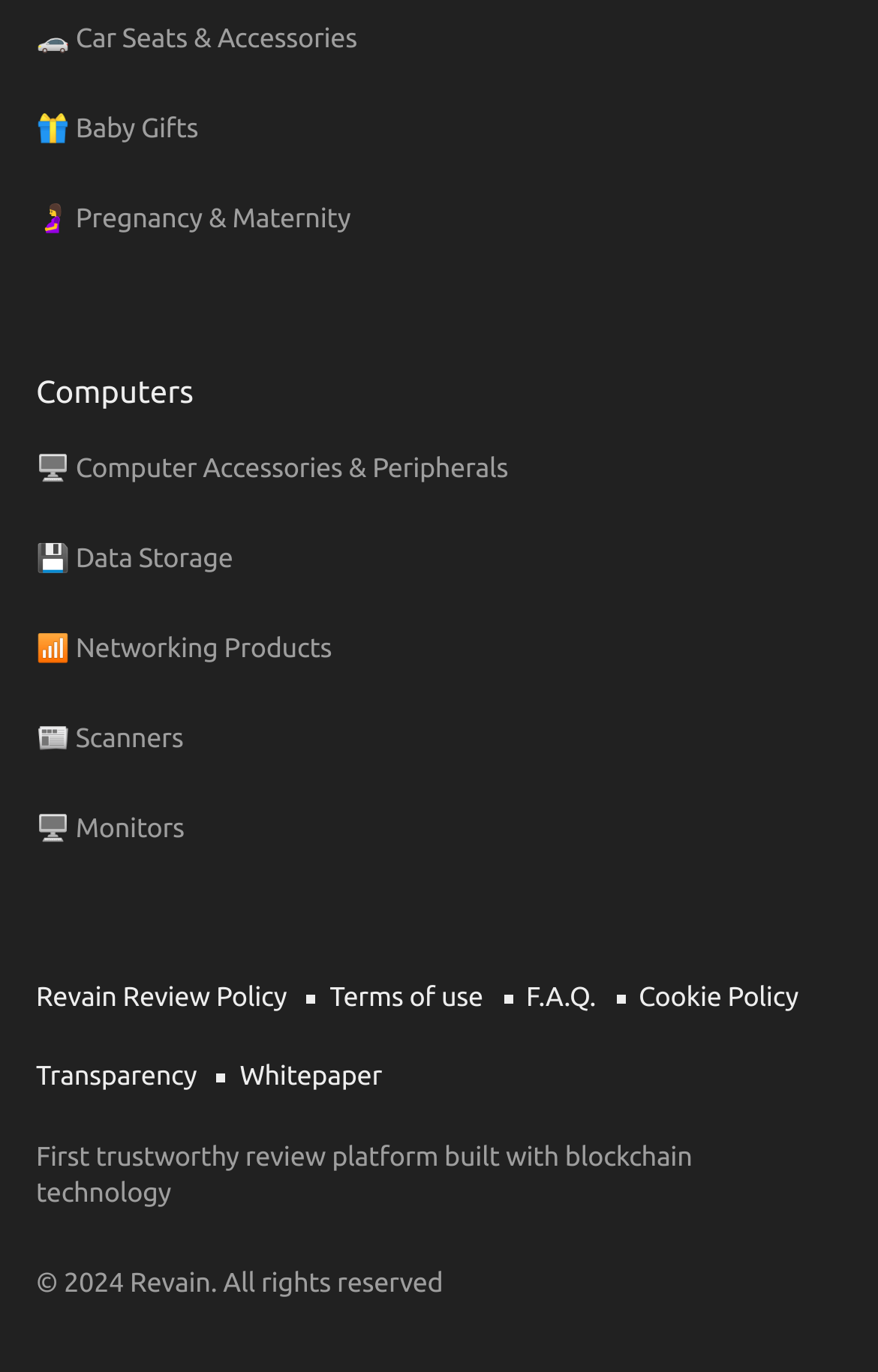What is the category of products below scanners?
Based on the visual content, answer with a single word or a brief phrase.

Monitors